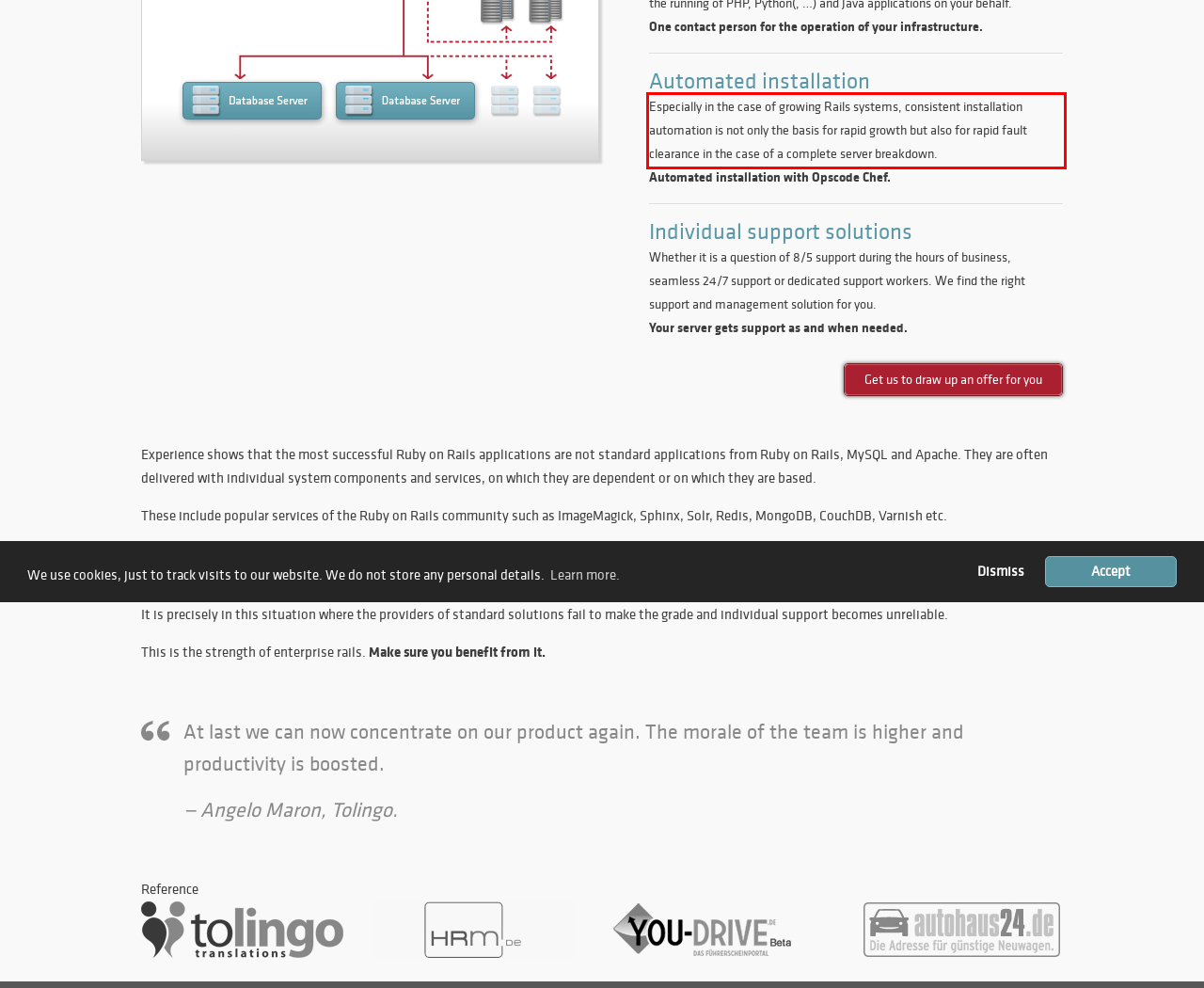From the provided screenshot, extract the text content that is enclosed within the red bounding box.

Especially in the case of growing Rails systems, consistent installation automation is not only the basis for rapid growth but also for rapid fault clearance in the case of a complete server breakdown.